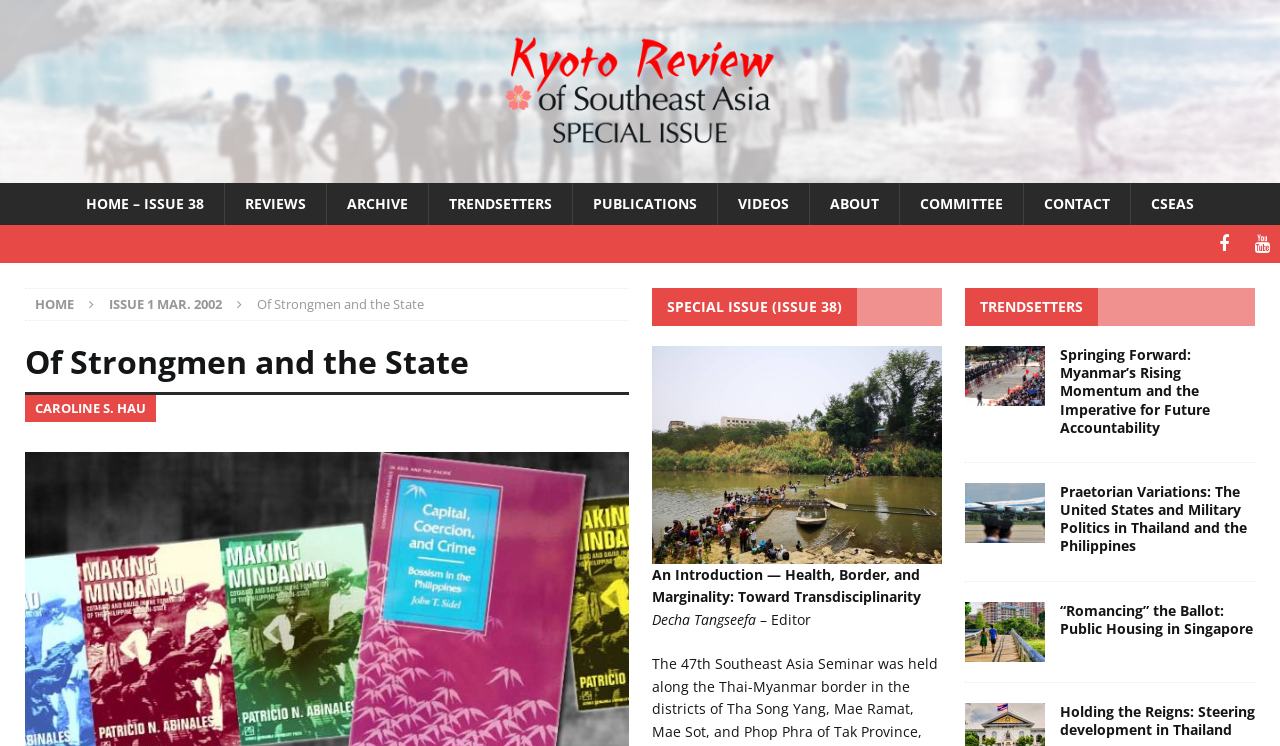Answer the following in one word or a short phrase: 
How many articles are listed under the TRENDSETTERS section?

4